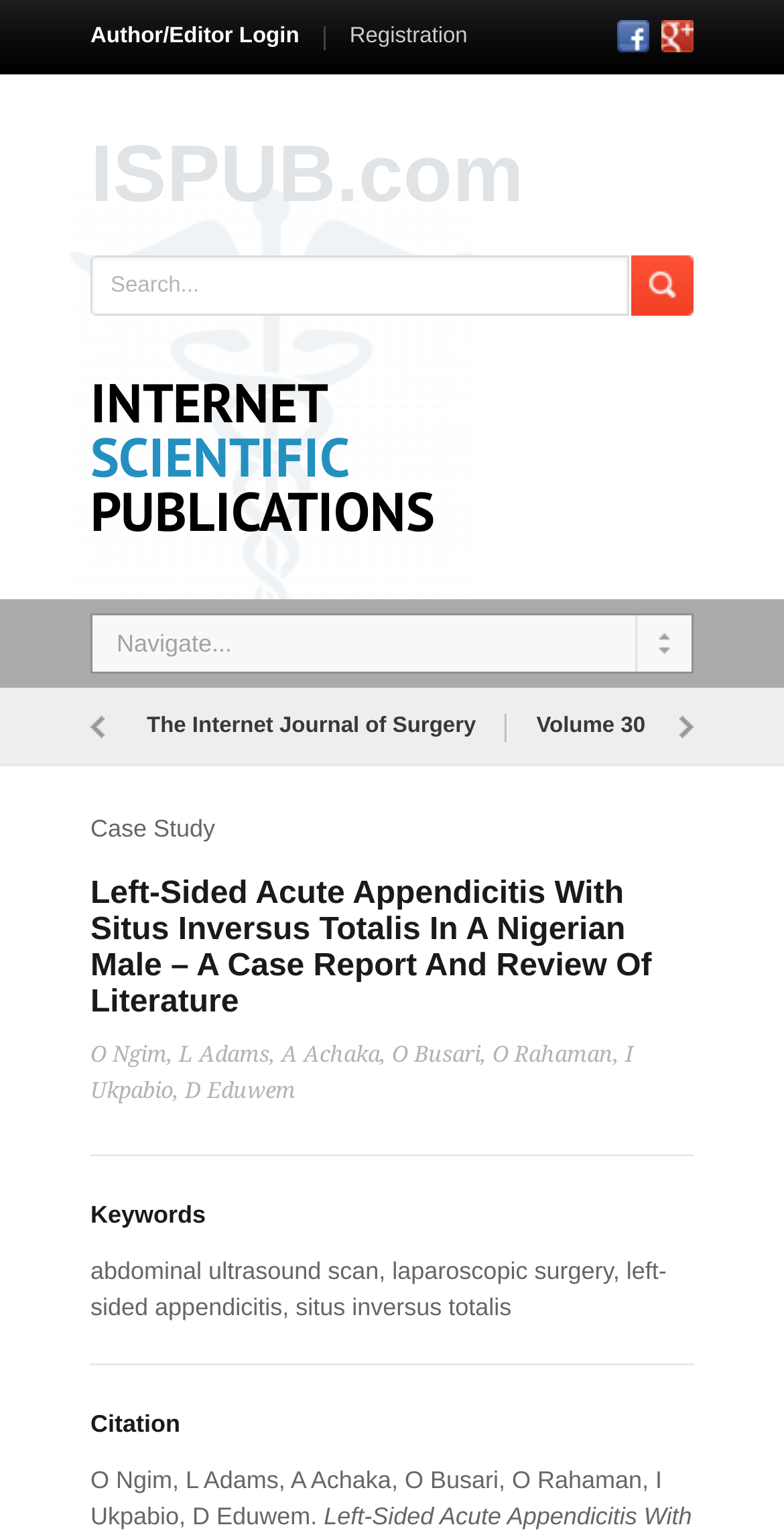Please locate the bounding box coordinates for the element that should be clicked to achieve the following instruction: "login as author or editor". Ensure the coordinates are given as four float numbers between 0 and 1, i.e., [left, top, right, bottom].

[0.115, 0.016, 0.382, 0.031]